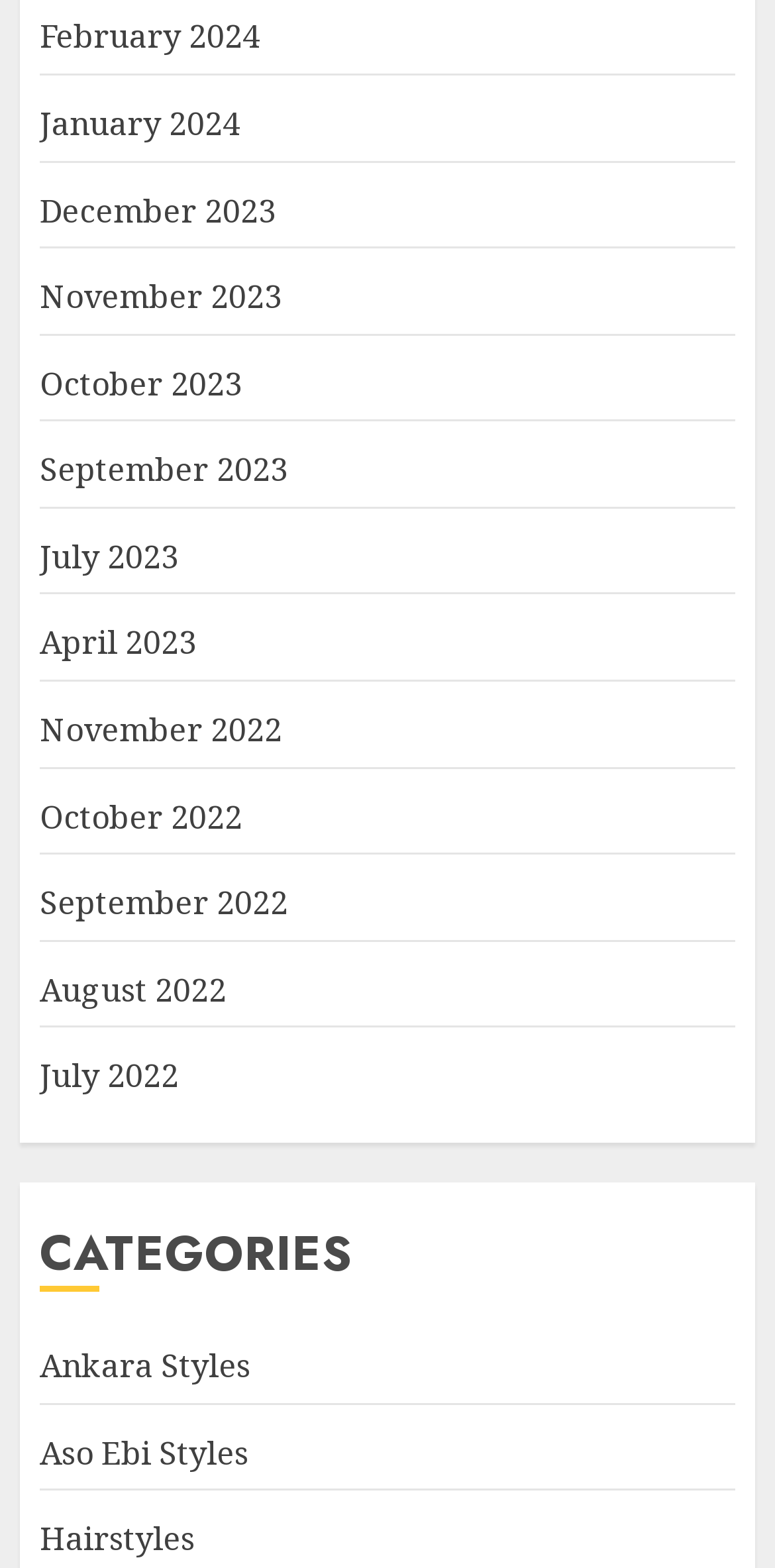Locate the bounding box coordinates of the clickable region necessary to complete the following instruction: "Browse November 2023". Provide the coordinates in the format of four float numbers between 0 and 1, i.e., [left, top, right, bottom].

[0.051, 0.175, 0.364, 0.204]